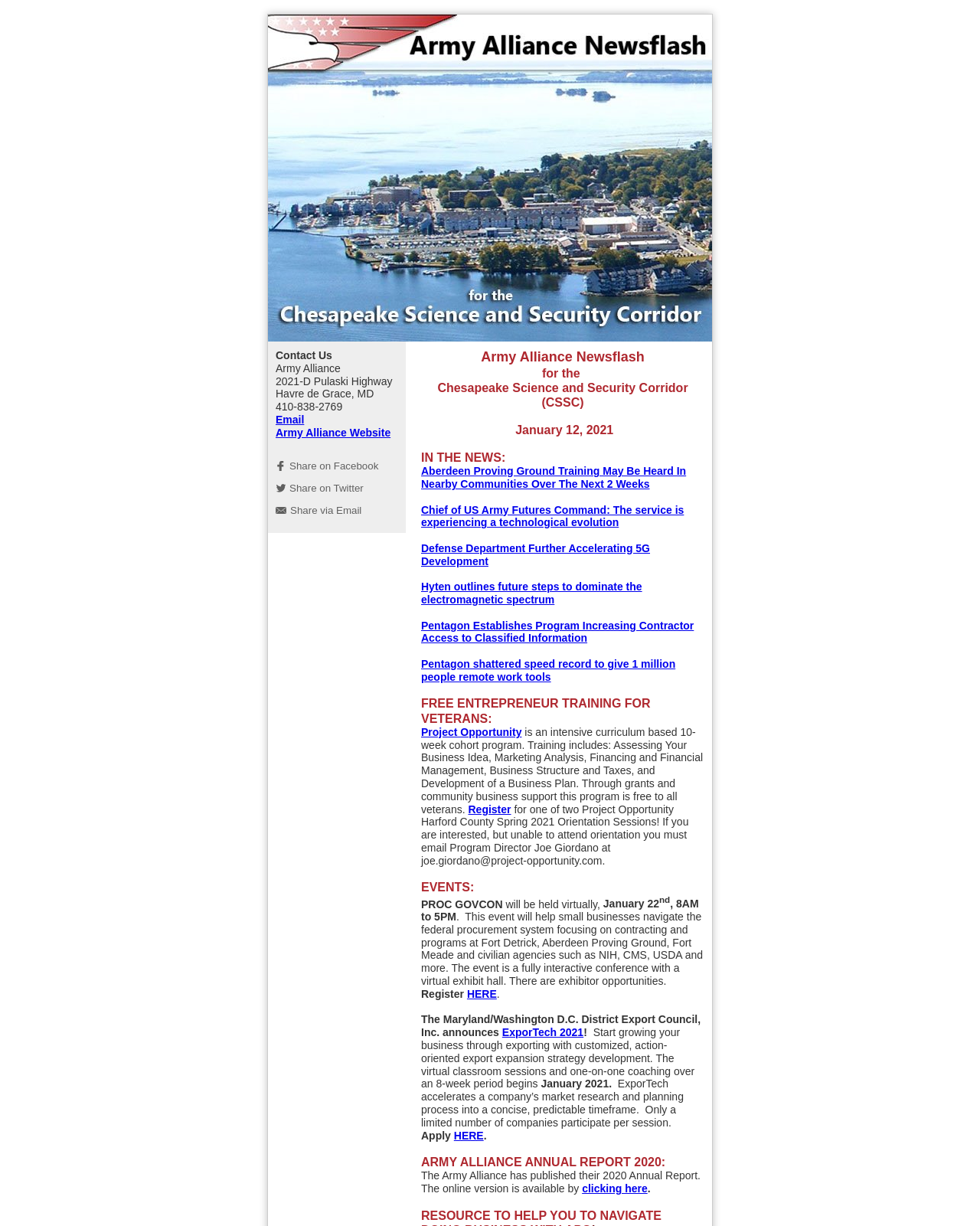Please provide a brief answer to the question using only one word or phrase: 
What is the purpose of the ExporTech 2021 program?

Export expansion strategy development